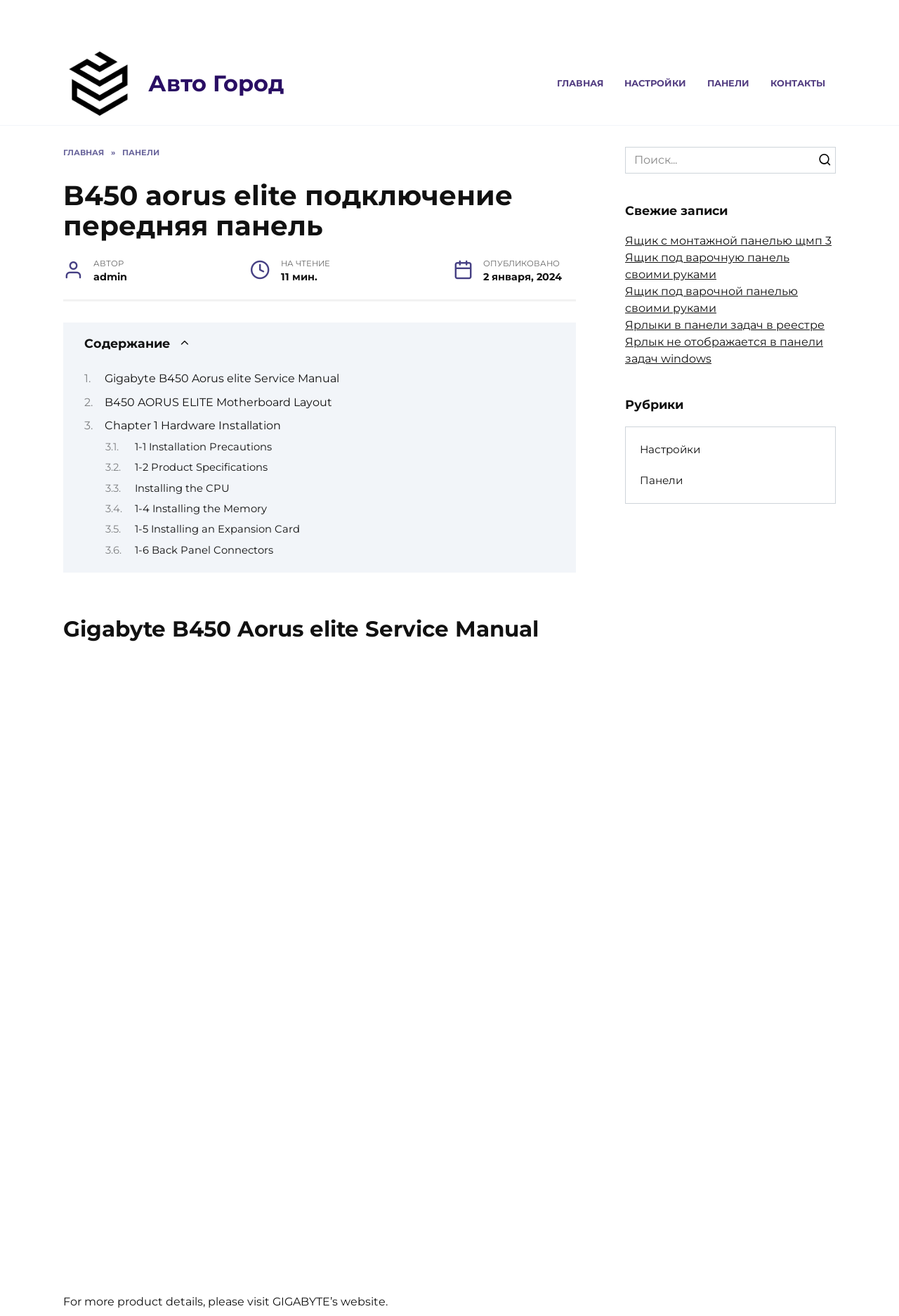Create a detailed description of the webpage's content and layout.

This webpage appears to be a service manual for the Gigabyte B450 Aorus elite motherboard. At the top, there is a heading that reads "B450 aorus elite подключение передняя панель" and a link to "Авто Город" with an accompanying image. Below this, there are several links to different sections of the website, including "ГЛАВНАЯ", "НАСТРОЙКИ", "ПАНЕЛИ", and "КОНТАКТЫ".

To the right of these links, there is a search bar with a magnifying glass button. Below the search bar, there are several links to recent posts, including "Ящик с монтажной панелью щмп 3", "Ящик под варочную панель своими руками", and others.

The main content of the page is divided into sections, with headings that include "Gigabyte B450 Aorus elite Service Manual", "B450 AORUS ELITE Motherboard Layout", "Chapter 1 Hardware Installation", and others. Each section has several links to specific topics, such as "Installation Precautions", "Product Specifications", and "Installing the CPU".

At the bottom of the page, there is an image that takes up most of the width of the page, and a paragraph of text that reads "For more product details, please visit GIGABYTE’s website."